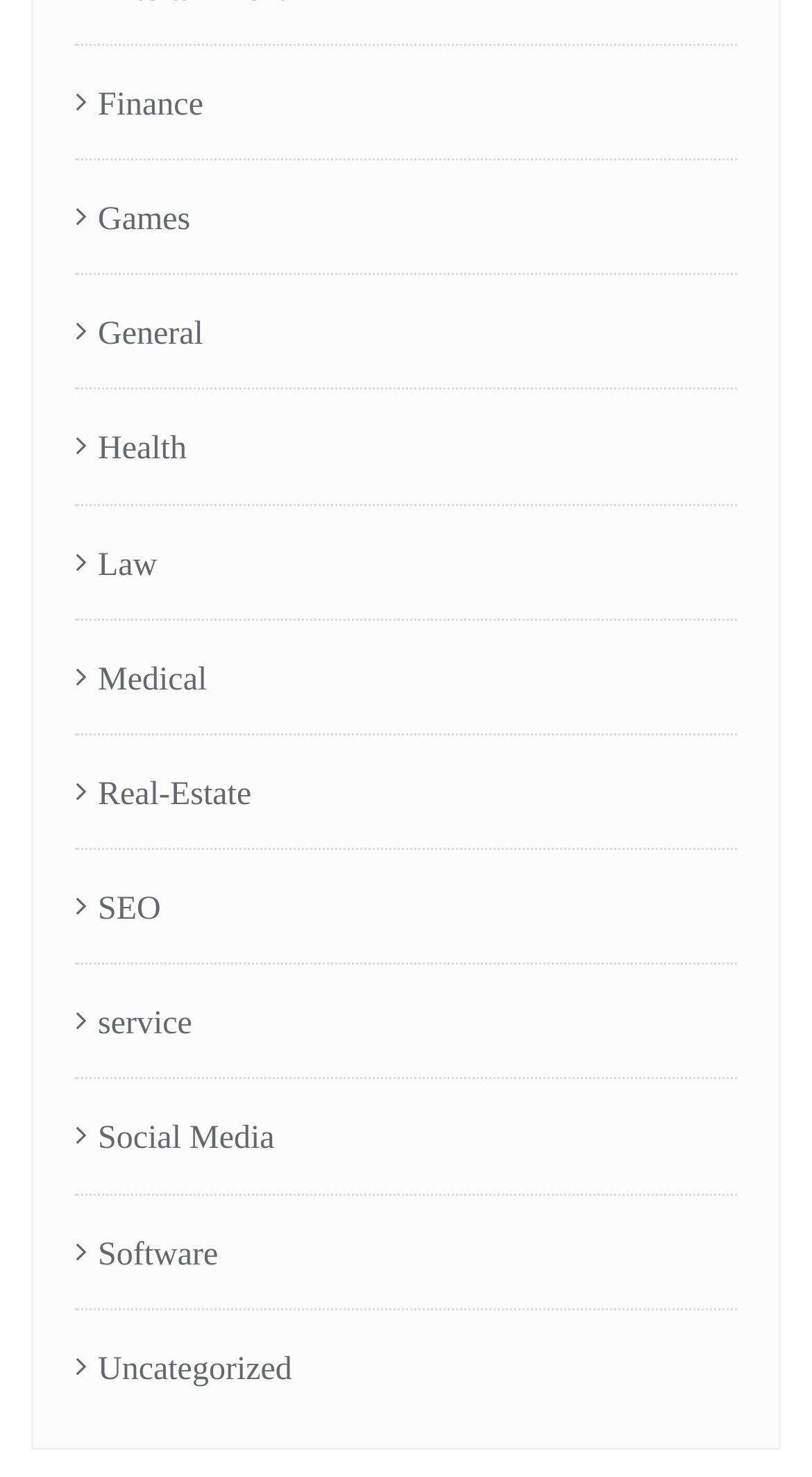Please provide a detailed answer to the question below based on the screenshot: 
What is the last category listed?

The last link on the webpage has the text 'Uncategorized', indicating that Uncategorized is the last category listed.